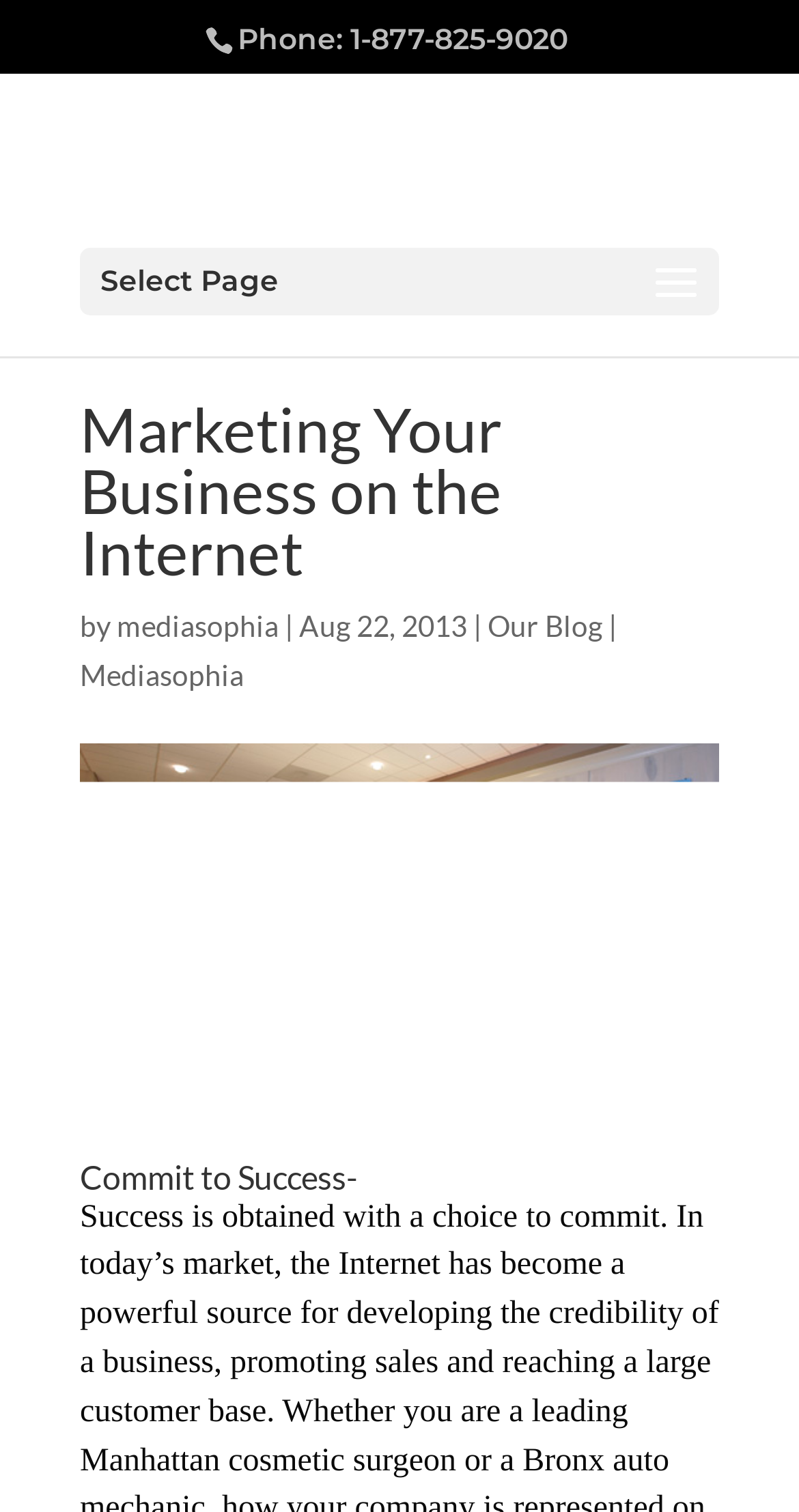Summarize the webpage with intricate details.

The webpage is about marketing a business on the internet, with a focus on committing to success. At the top right corner, there is a phone number displayed as "Phone: 1-877-825-9020". Below it, on the left side, there is a dropdown menu labeled "Select Page". 

The main content area is divided into two sections. The top section has a heading that reads "Marketing Your Business on the Internet" followed by the text "by mediasophia" and a vertical line separating the two. The date "Aug 22, 2013" is placed to the right of the vertical line. Below this section, there is a link to "Our Blog | Mediasophia".

The second section has a heading that reads "Commit to Success-" which is a prominent title that takes up most of the width of the page. This title is likely the main topic of the webpage, emphasizing the importance of commitment in achieving success.